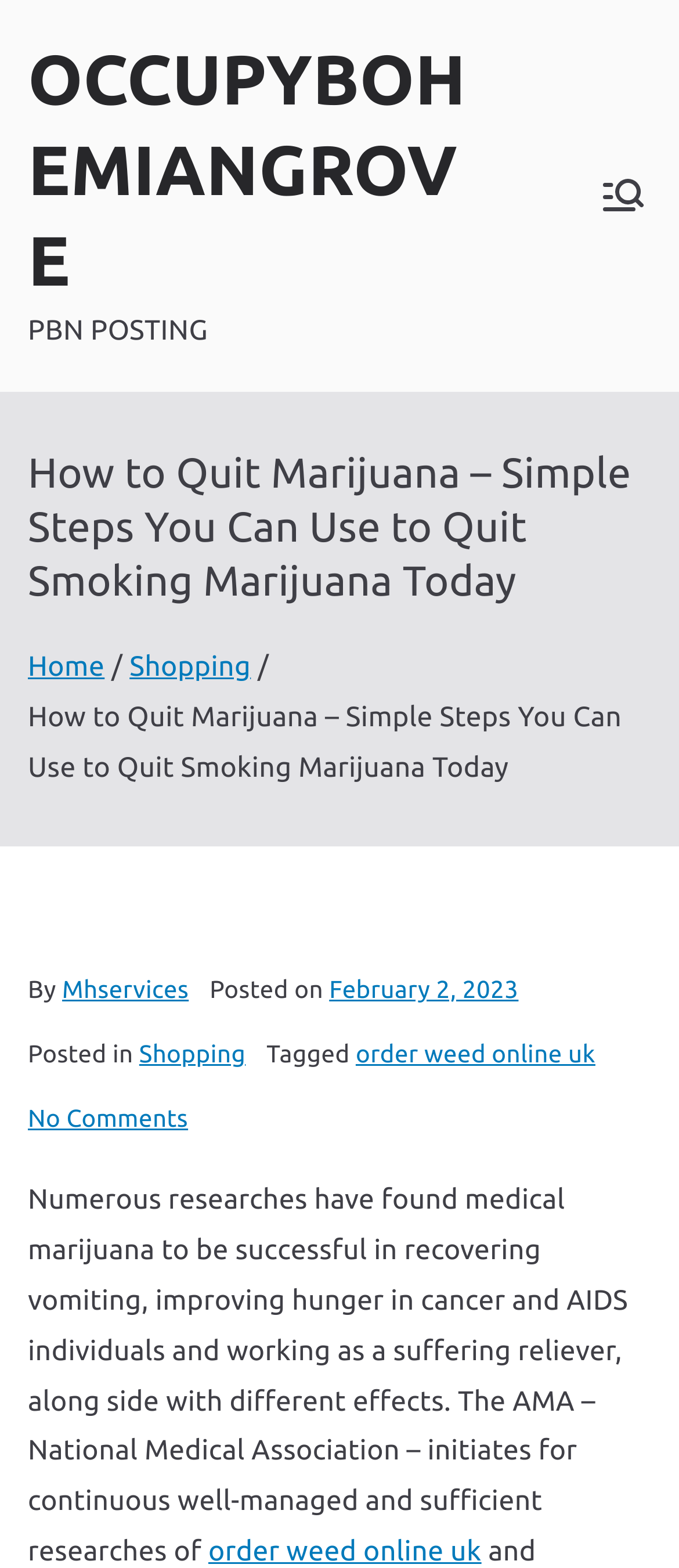Respond with a single word or phrase:
What is the category of the article?

Shopping